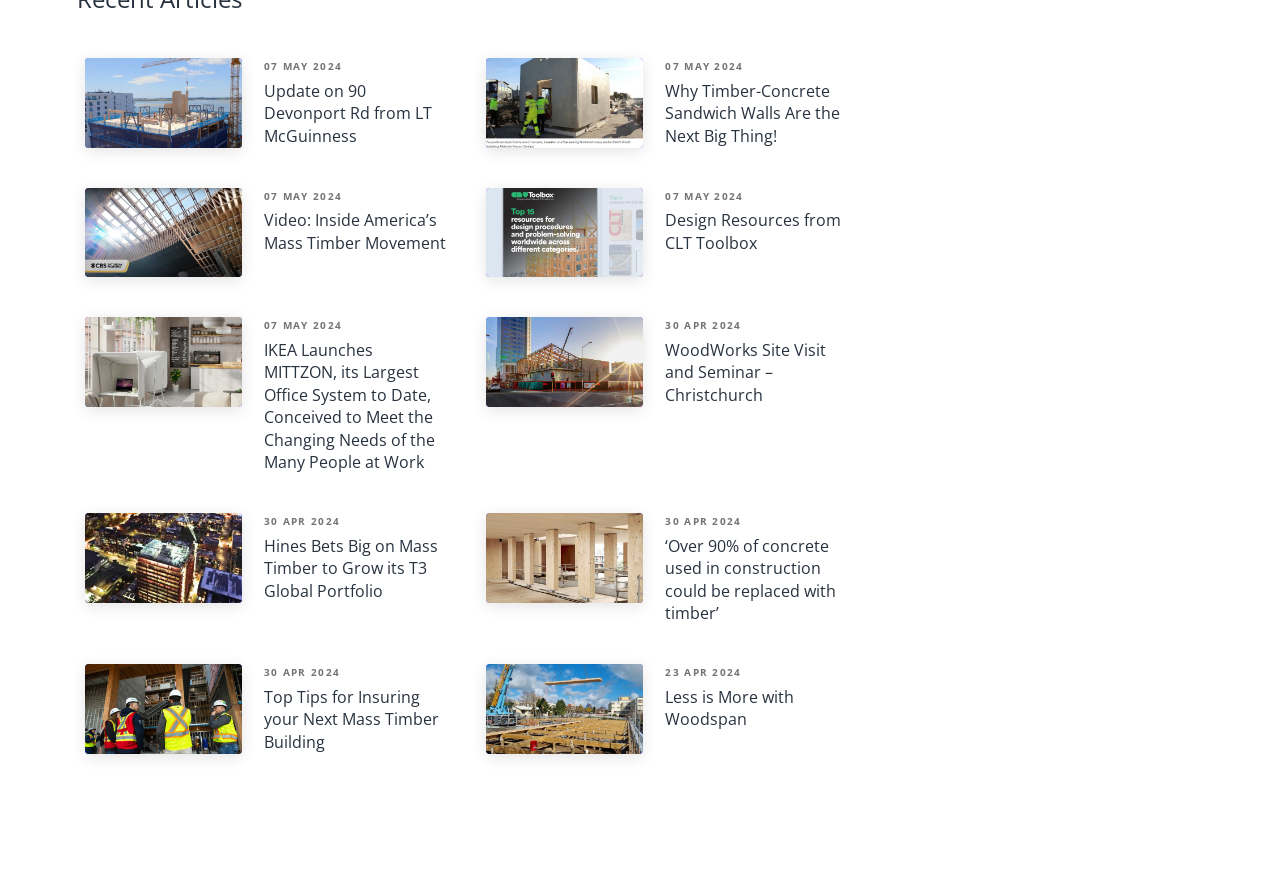Can you find the bounding box coordinates of the area I should click to execute the following instruction: "View article about Video: Inside America’s Mass Timber Movement"?

[0.206, 0.216, 0.349, 0.292]